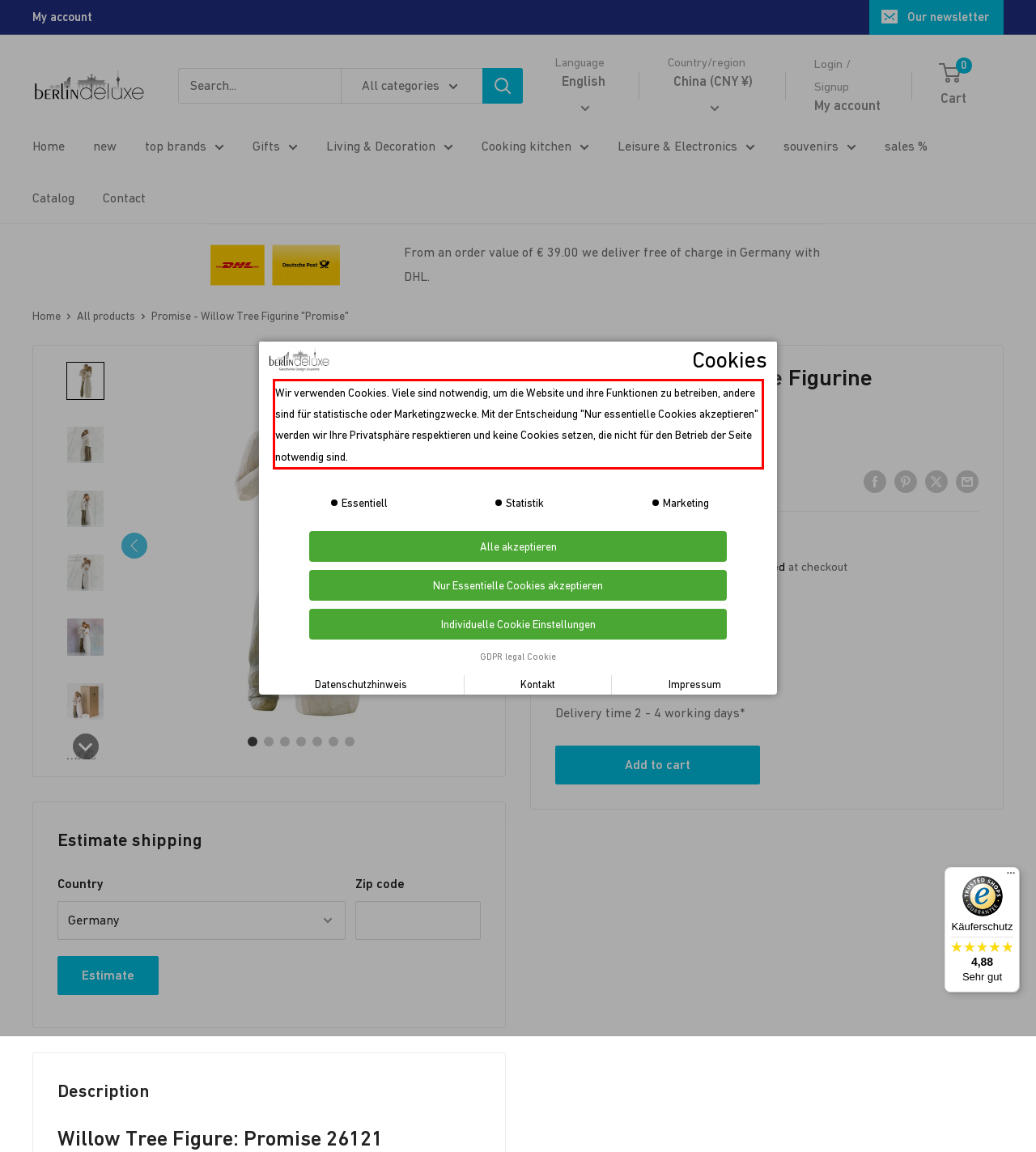Please extract the text content within the red bounding box on the webpage screenshot using OCR.

Wir verwenden Cookies. Viele sind notwendig, um die Website und ihre Funktionen zu betreiben, andere sind für statistische oder Marketingzwecke. Mit der Entscheidung "Nur essentielle Cookies akzeptieren" werden wir Ihre Privatsphäre respektieren und keine Cookies setzen, die nicht für den Betrieb der Seite notwendig sind.